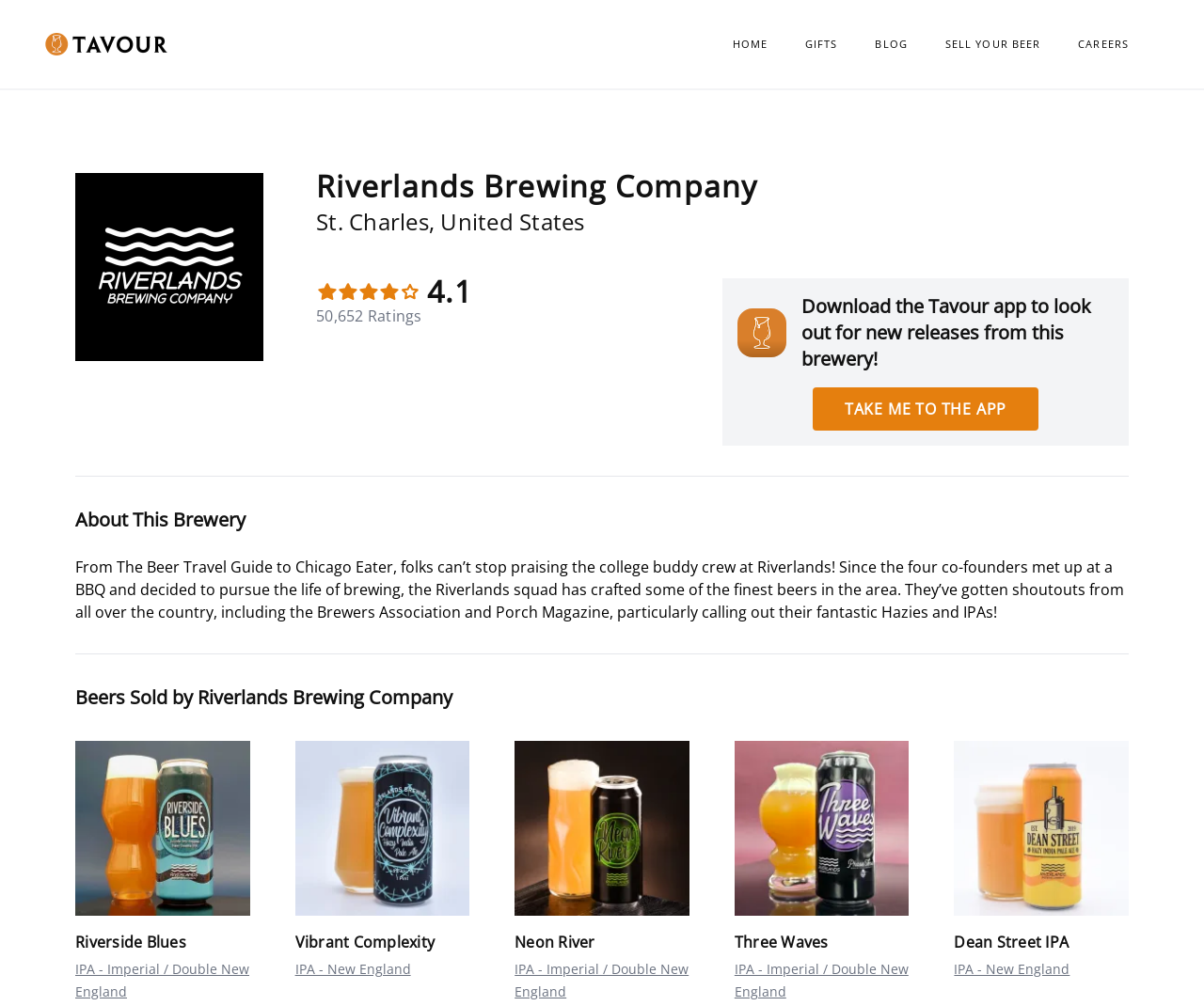Find the bounding box coordinates of the clickable area required to complete the following action: "Download the Tavour app".

[0.675, 0.385, 0.862, 0.428]